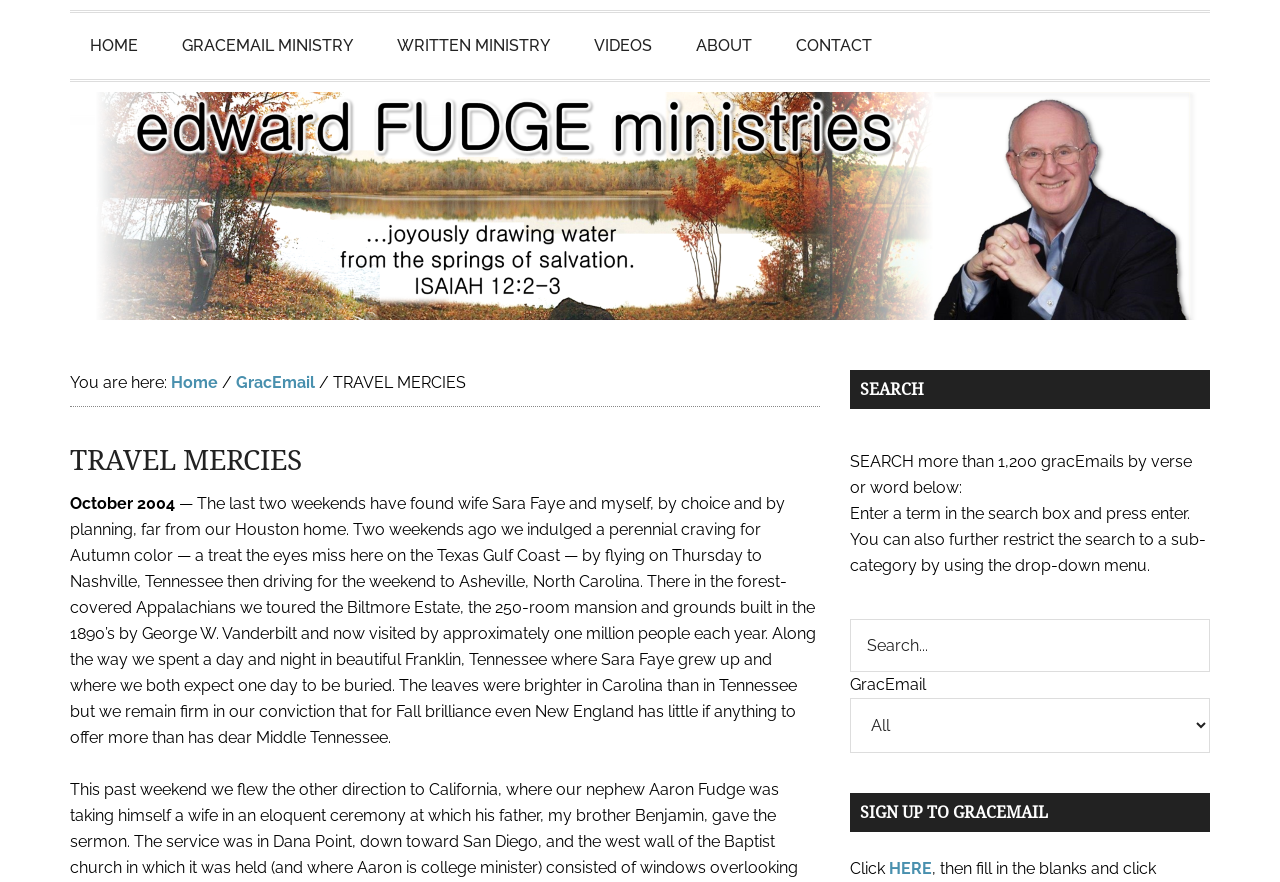Give a detailed explanation of the elements present on the webpage.

The webpage is about Edward Fudge Ministries, specifically a travel blog post titled "TRAVEL MERCIES" dated October 2004. At the top of the page, there is a navigation menu with links to "HOME", "GRACEMAIL MINISTRY", "WRITTEN MINISTRY", "VIDEOS", "ABOUT", and "CONTACT". Below the navigation menu, there is a link to "Edward Fudge Ministries" and a breadcrumb trail showing the current page's location.

The main content of the page is a travel blog post, which describes a trip to Nashville, Tennessee, and Asheville, North Carolina, to experience Autumn colors. The post is divided into two sections: the first section describes the trip, and the second section is a reflection on the experience.

On the right side of the page, there is a search function that allows users to search for GracEmails by verse or word. The search function consists of a search box, a dropdown menu, and a search button. Below the search function, there is a call to action to sign up for GracEmail.

There are no images on the page. The layout is simple, with a focus on the text content. The navigation menu and search function are positioned at the top and right sides of the page, respectively, leaving the main content area for the travel blog post.